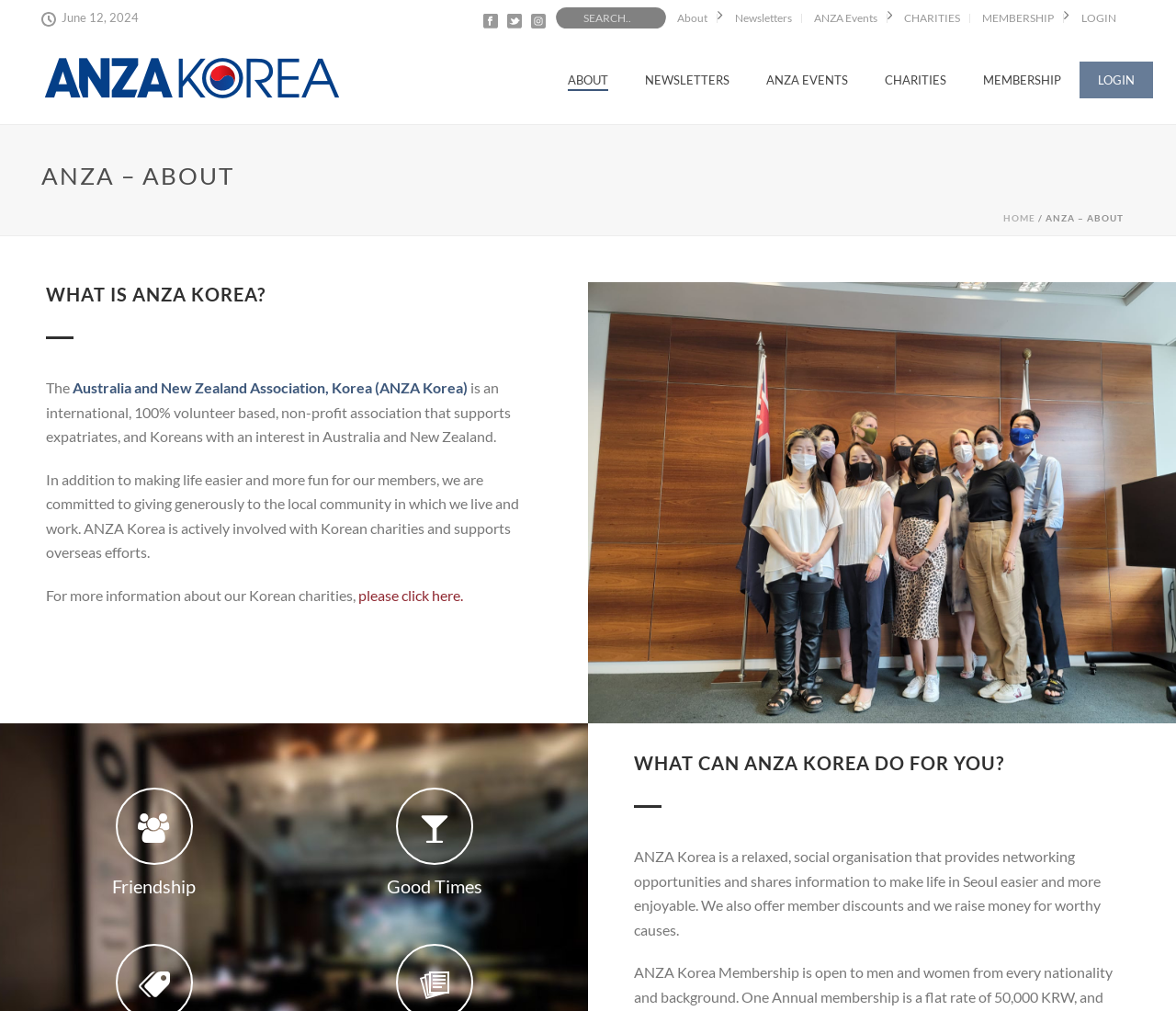Please provide a comprehensive answer to the question below using the information from the image: What type of content is available on the webpage?

The webpage contains information about what ANZA Korea is, what it can do for its members, and its involvement with Korean charities, as well as images and headings that provide a visual representation of the organization's activities.